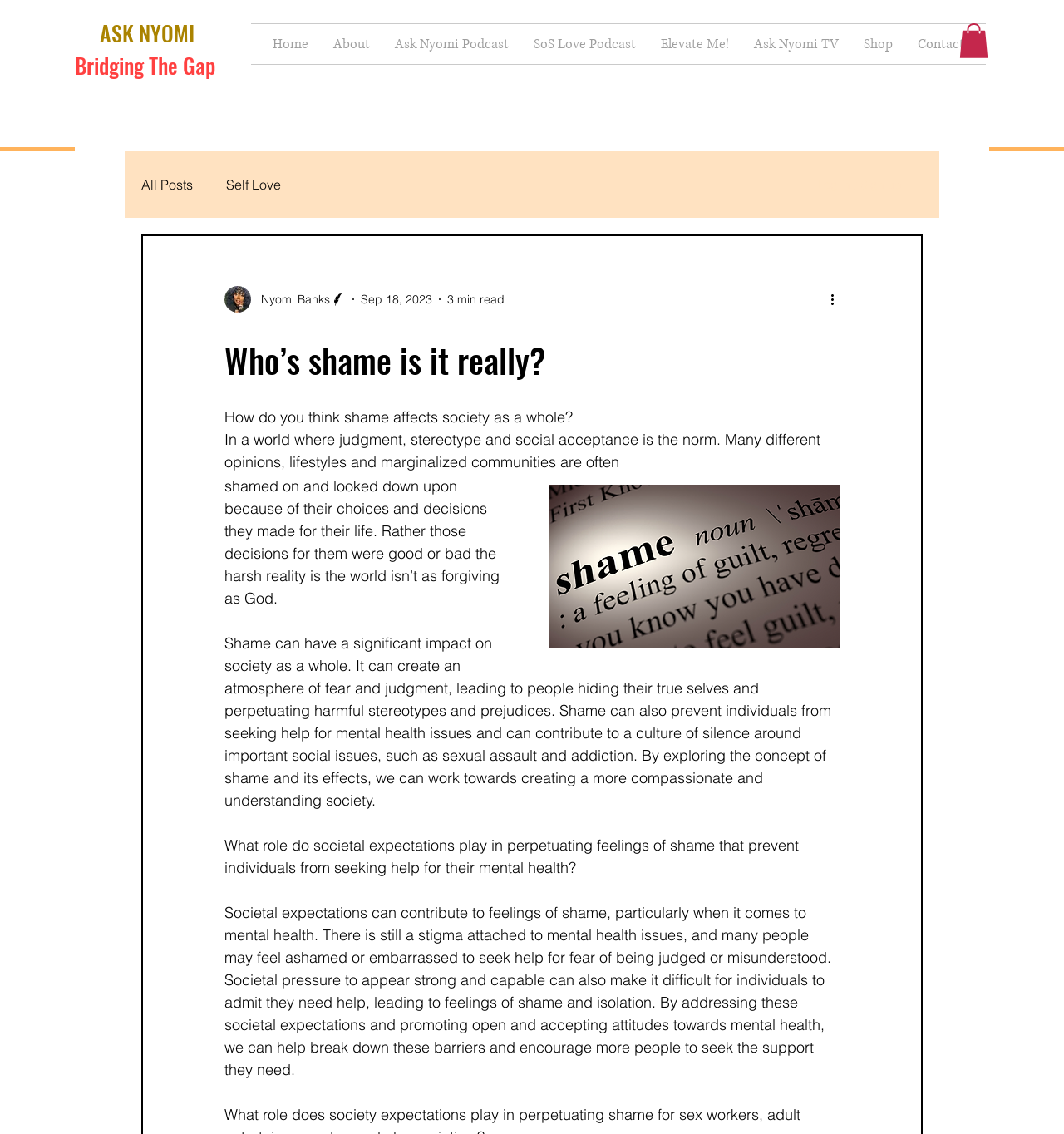Determine the bounding box coordinates of the clickable region to follow the instruction: "Navigate to the 'About' page".

[0.301, 0.021, 0.359, 0.056]